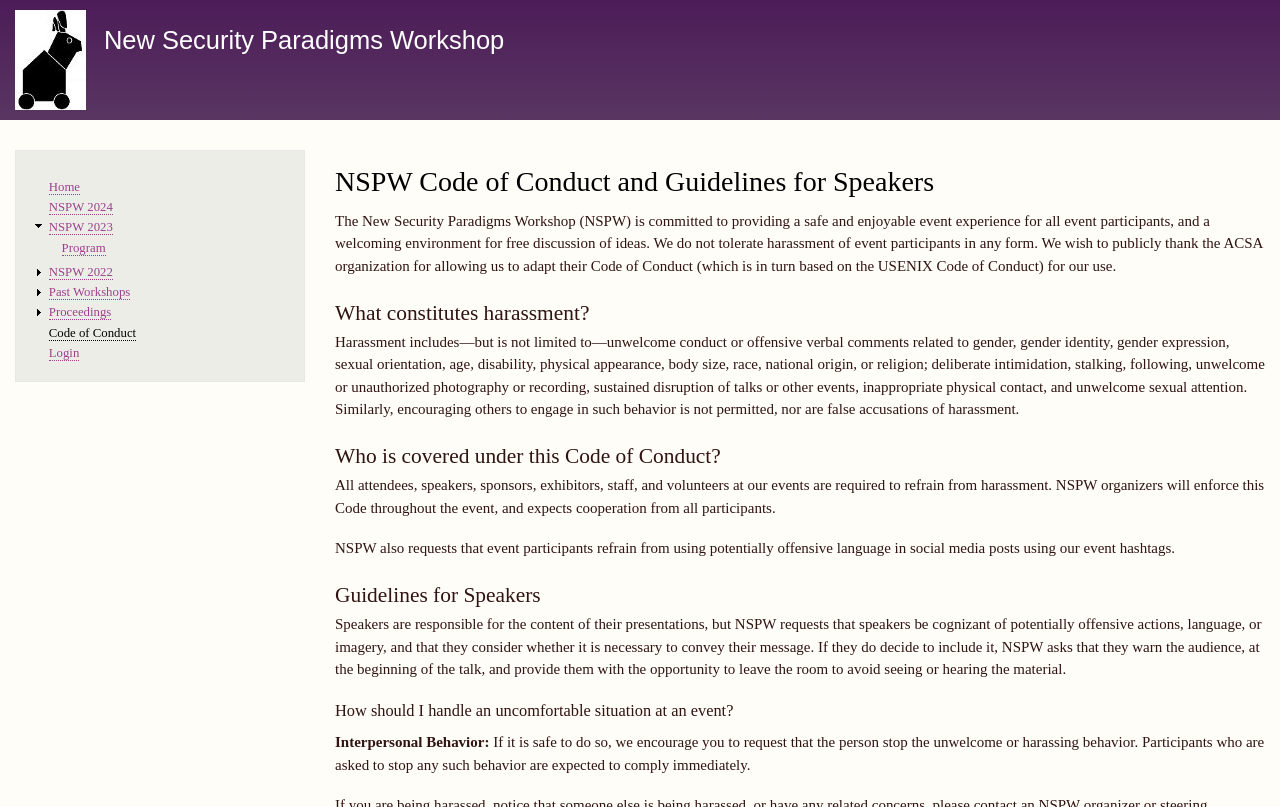Bounding box coordinates should be provided in the format (top-left x, top-left y, bottom-right x, bottom-right y) with all values between 0 and 1. Identify the bounding box for this UI element: Code of Conduct

[0.038, 0.404, 0.106, 0.422]